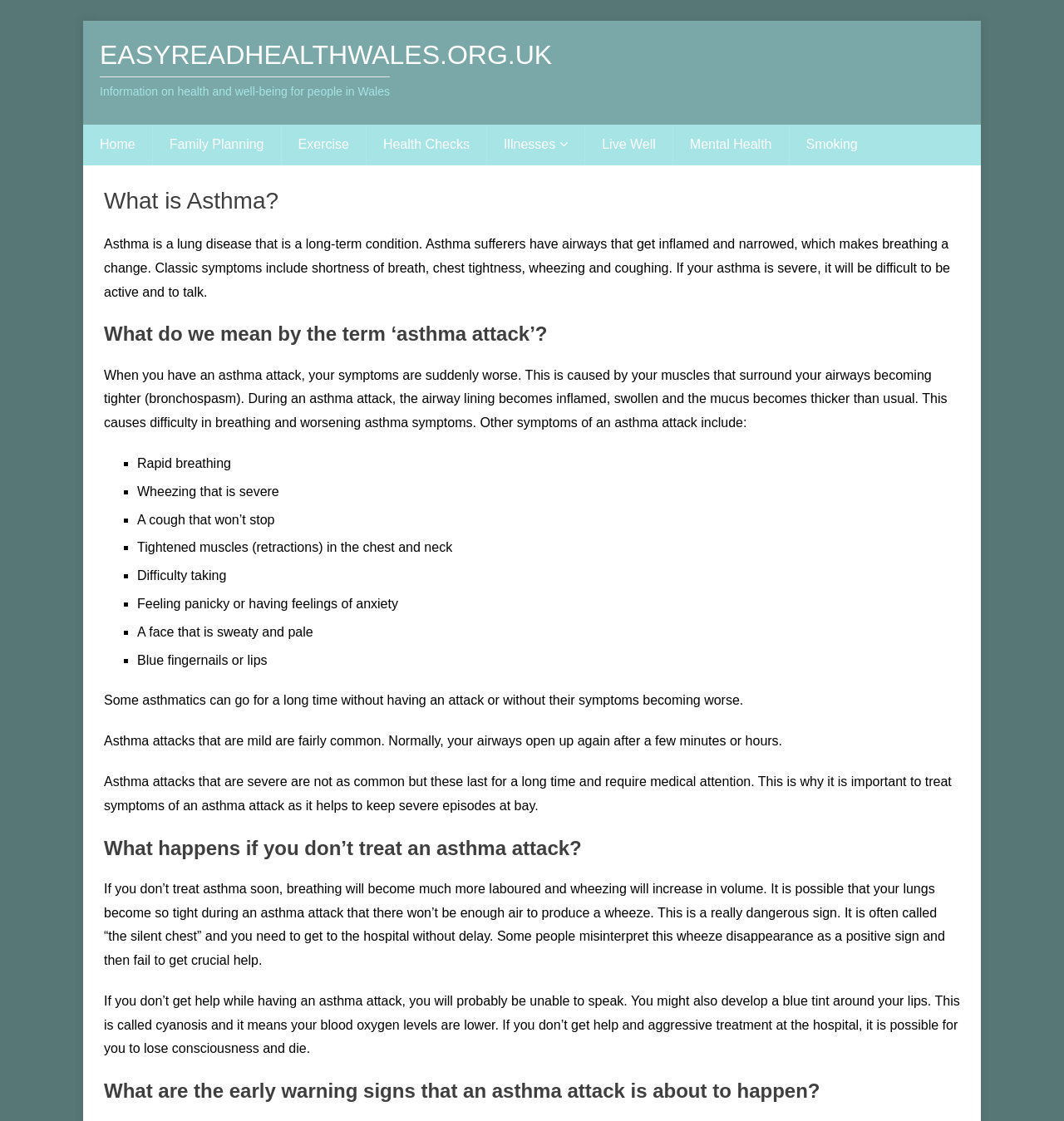Determine the heading of the webpage and extract its text content.

What is Asthma?